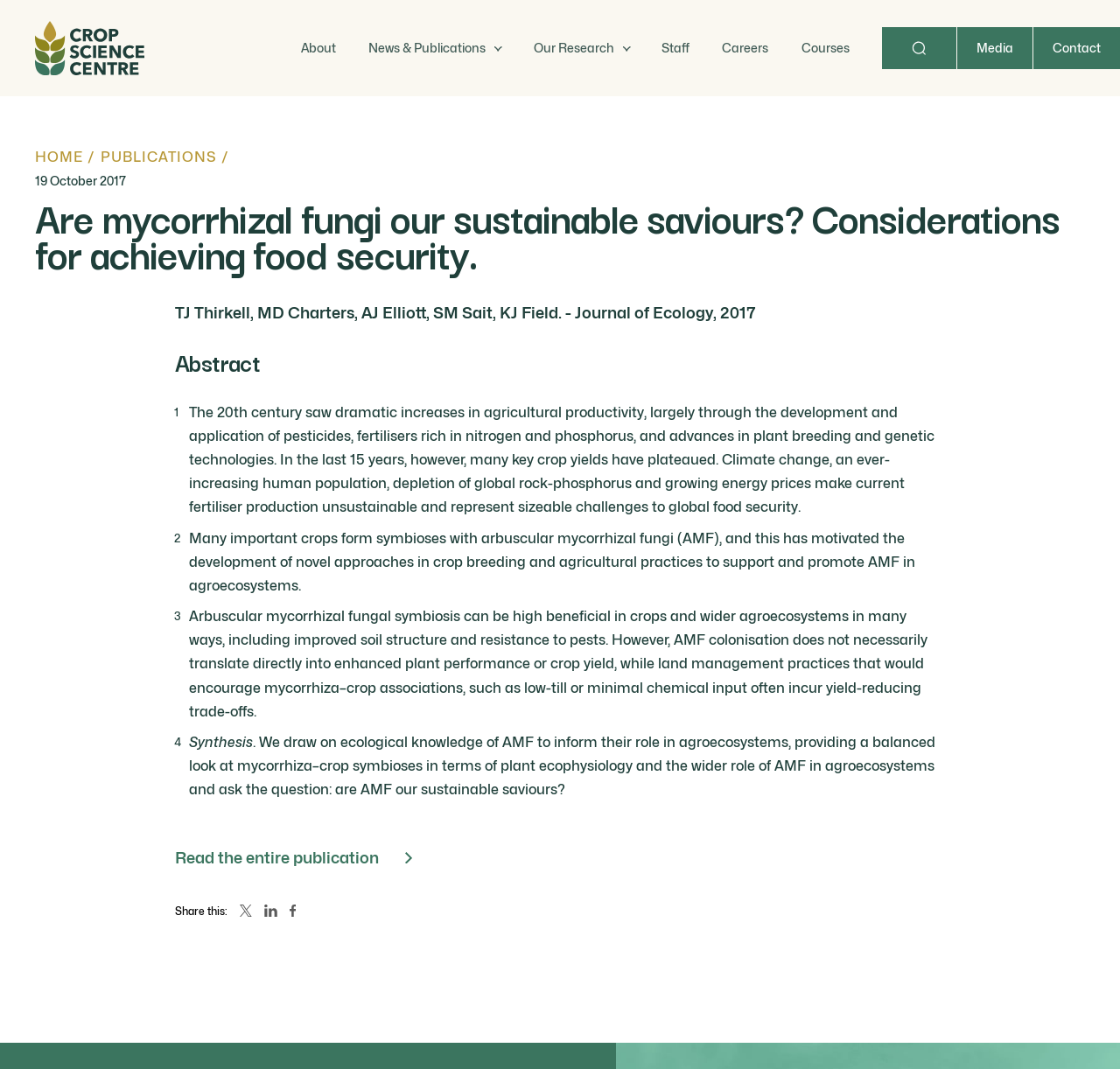Convey a detailed summary of the webpage, mentioning all key elements.

This webpage is about a publication titled "Are mycorrhizal fungi our sustainable saviours? Considerations for achieving food security." The page has a navigation menu at the top with links to "Home", "About", "News & Publications", "Our Research", "Staff", "Careers", and "Courses". On the top right, there is a search bar with a "Search" button and a "Close search" link.

Below the navigation menu, there is a heading with the title of the publication, followed by the authors' names and the journal it was published in. The abstract of the publication is divided into four paragraphs, which discuss the increase in agricultural productivity in the 20th century, the plateauing of crop yields, and the potential benefits of using arbuscular mycorrhizal fungi (AMF) in agroecosystems.

To the right of the abstract, there is a link to "Read the entire publication" with an accompanying image. Below the abstract, there are social media sharing links to share the publication on Twitter, LinkedIn, and Facebook, each with an accompanying image.

The layout of the page is organized, with clear headings and concise text. The navigation menu and search bar are easily accessible at the top of the page. The abstract is divided into clear paragraphs, making it easy to read and understand.